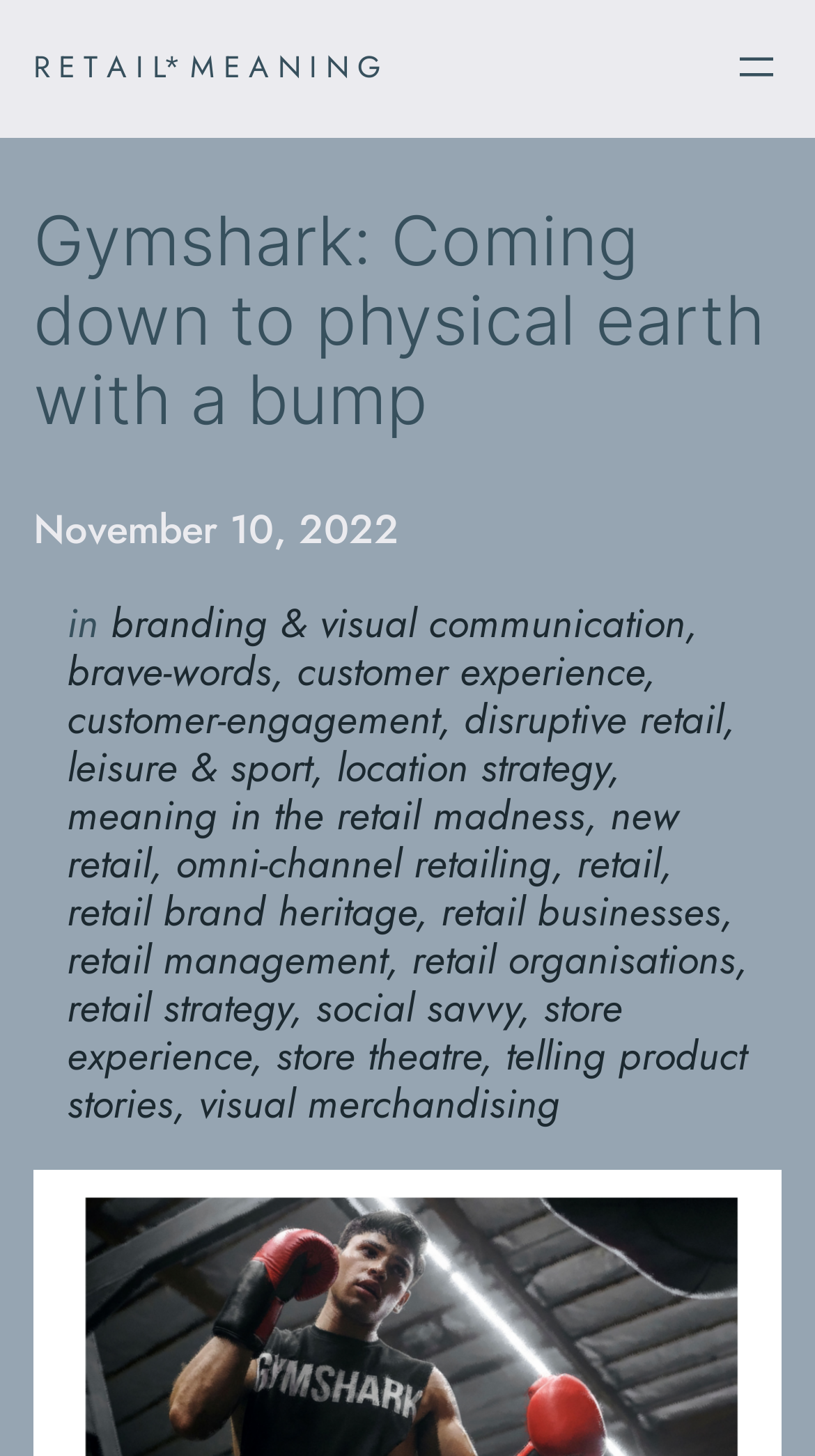Determine the bounding box coordinates of the area to click in order to meet this instruction: "Explore retail strategy".

[0.082, 0.672, 0.356, 0.712]